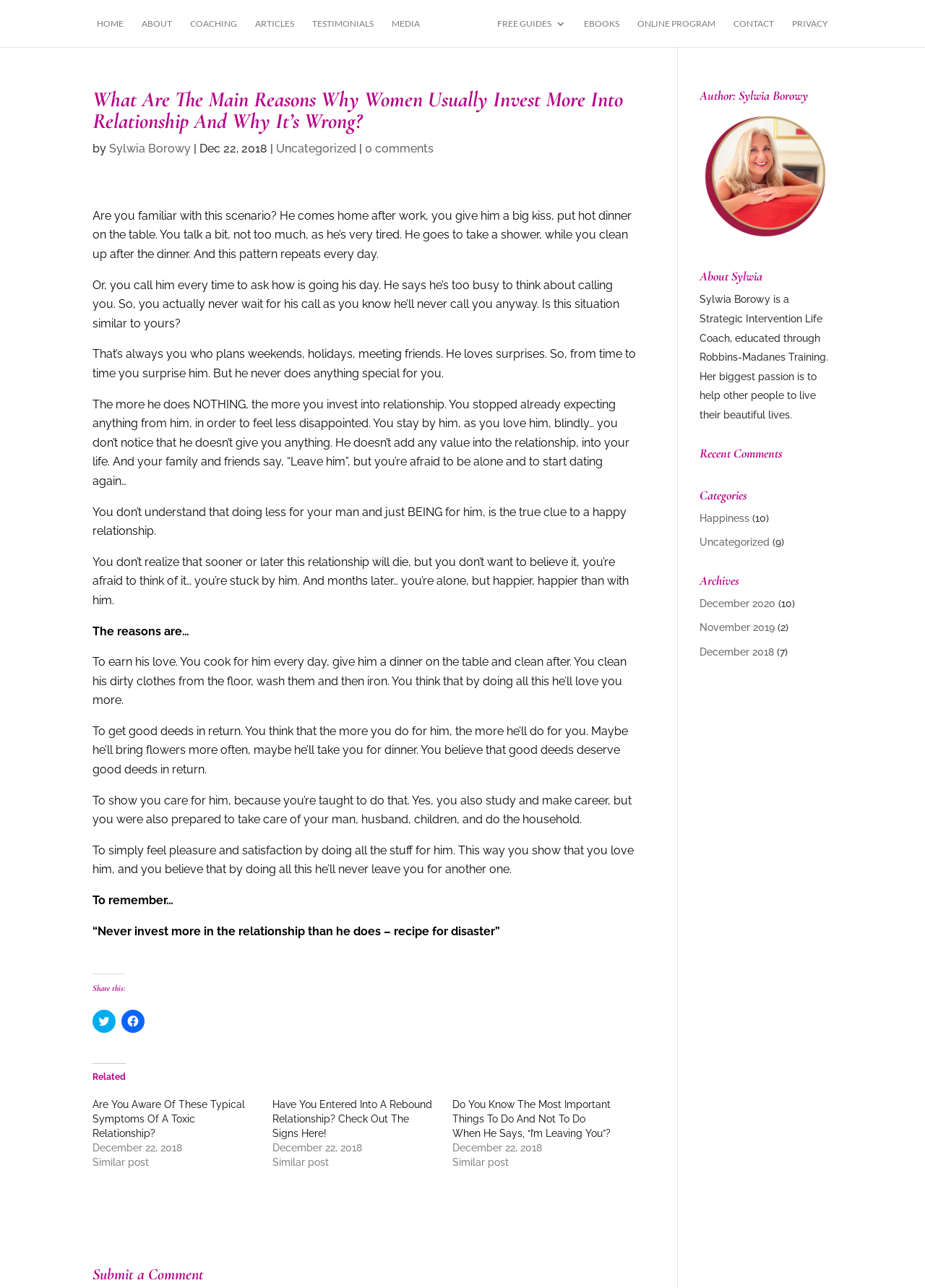Kindly determine the bounding box coordinates of the area that needs to be clicked to fulfill this instruction: "Read the article by Sylwia Borowy".

[0.1, 0.069, 0.689, 0.108]